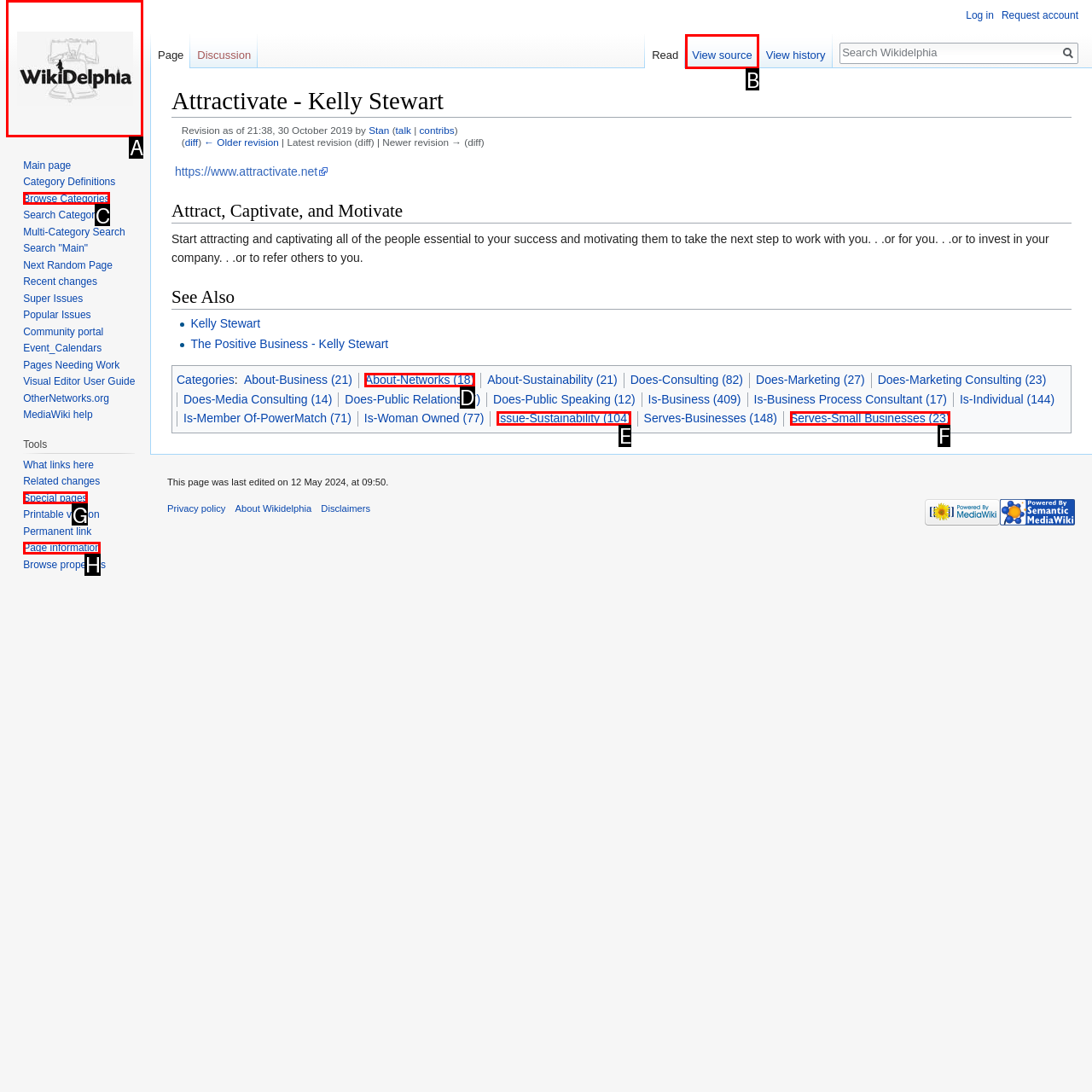Determine which letter corresponds to the UI element to click for this task: Visit the main page
Respond with the letter from the available options.

A